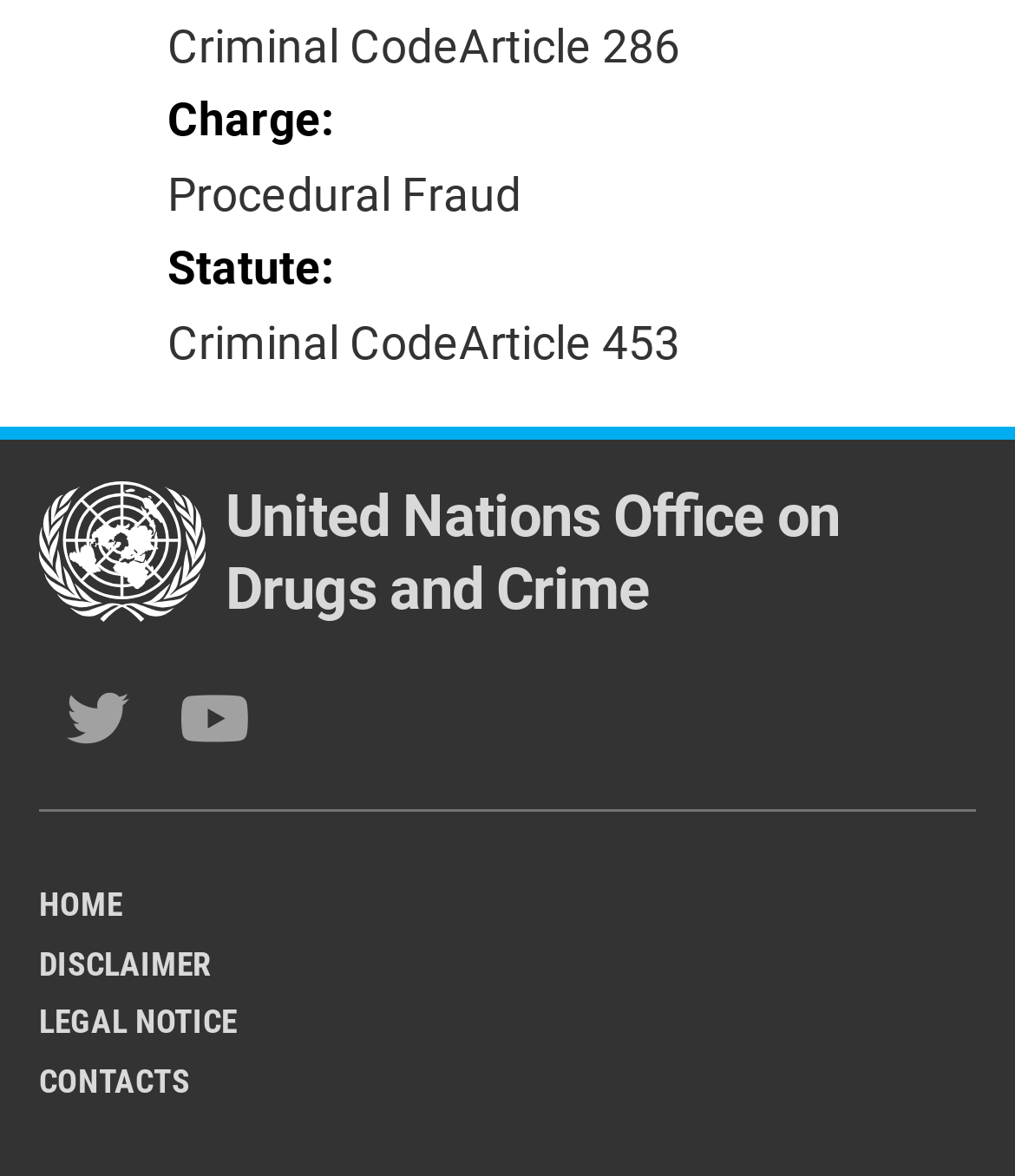Find the bounding box of the element with the following description: "Contacts". The coordinates must be four float numbers between 0 and 1, formatted as [left, top, right, bottom].

[0.038, 0.902, 0.187, 0.935]